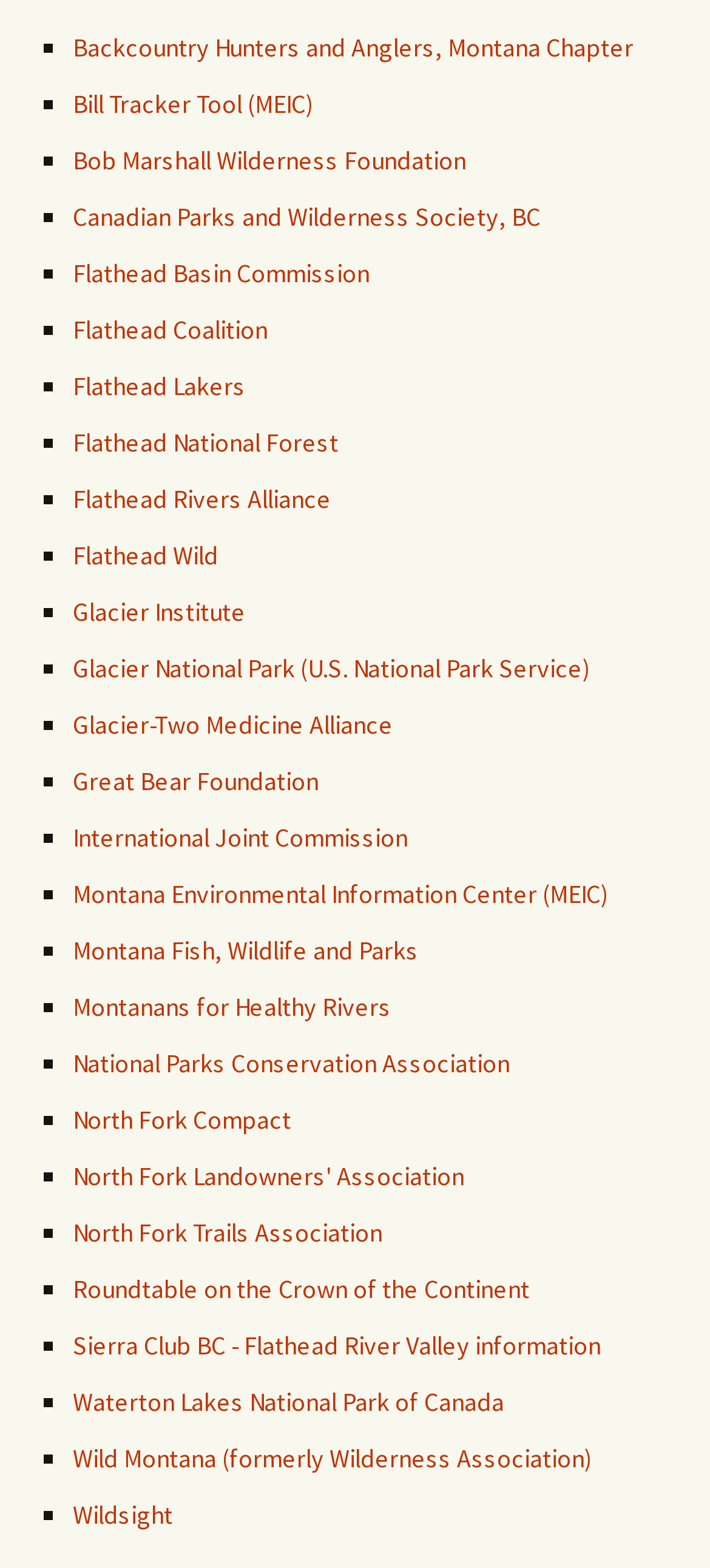Answer the question below using just one word or a short phrase: 
Are all organizations related to environmental conservation?

Yes